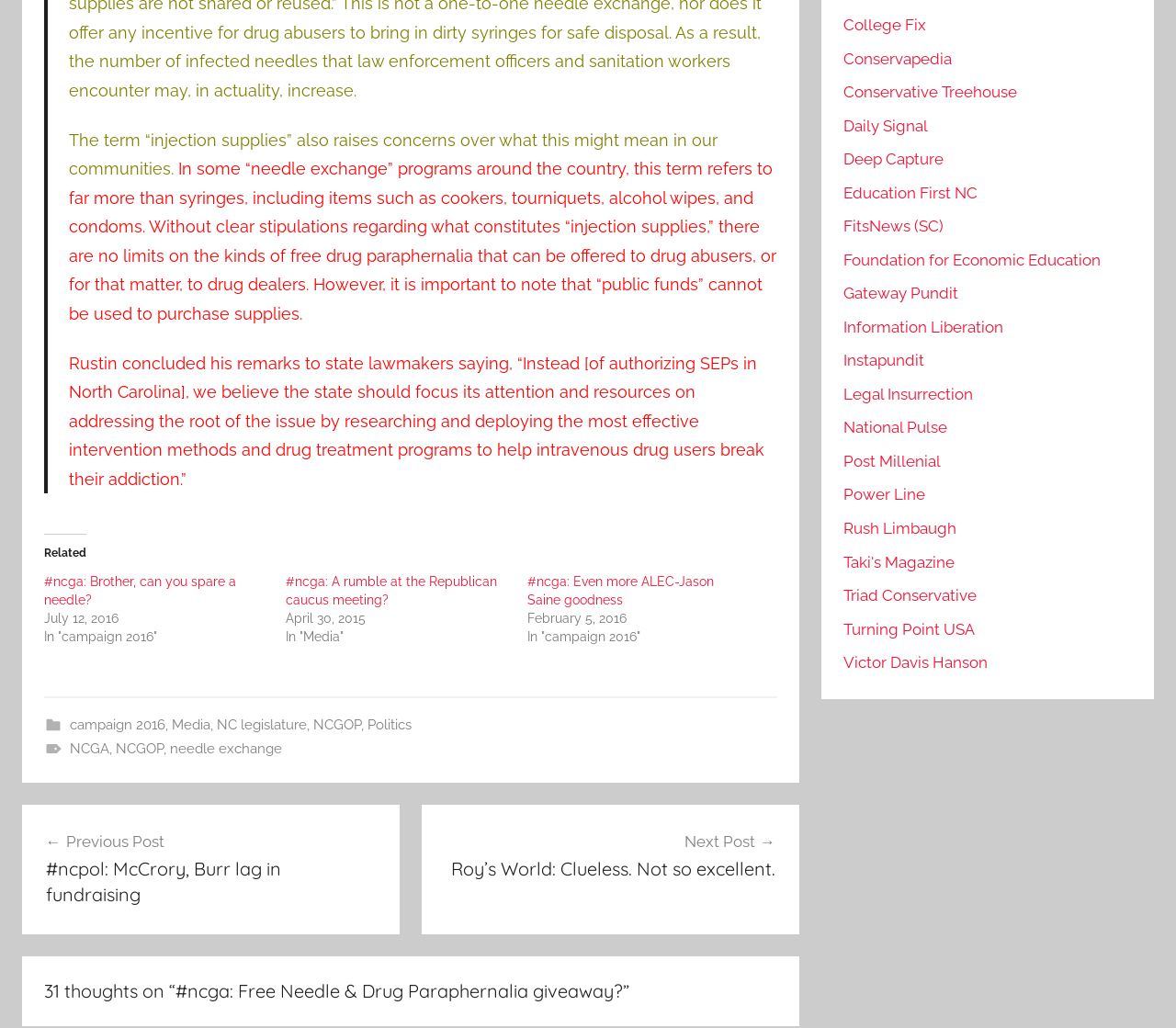Please find the bounding box coordinates of the clickable region needed to complete the following instruction: "Click the 'campaign 2016' link". The bounding box coordinates must consist of four float numbers between 0 and 1, i.e., [left, top, right, bottom].

[0.059, 0.697, 0.14, 0.713]